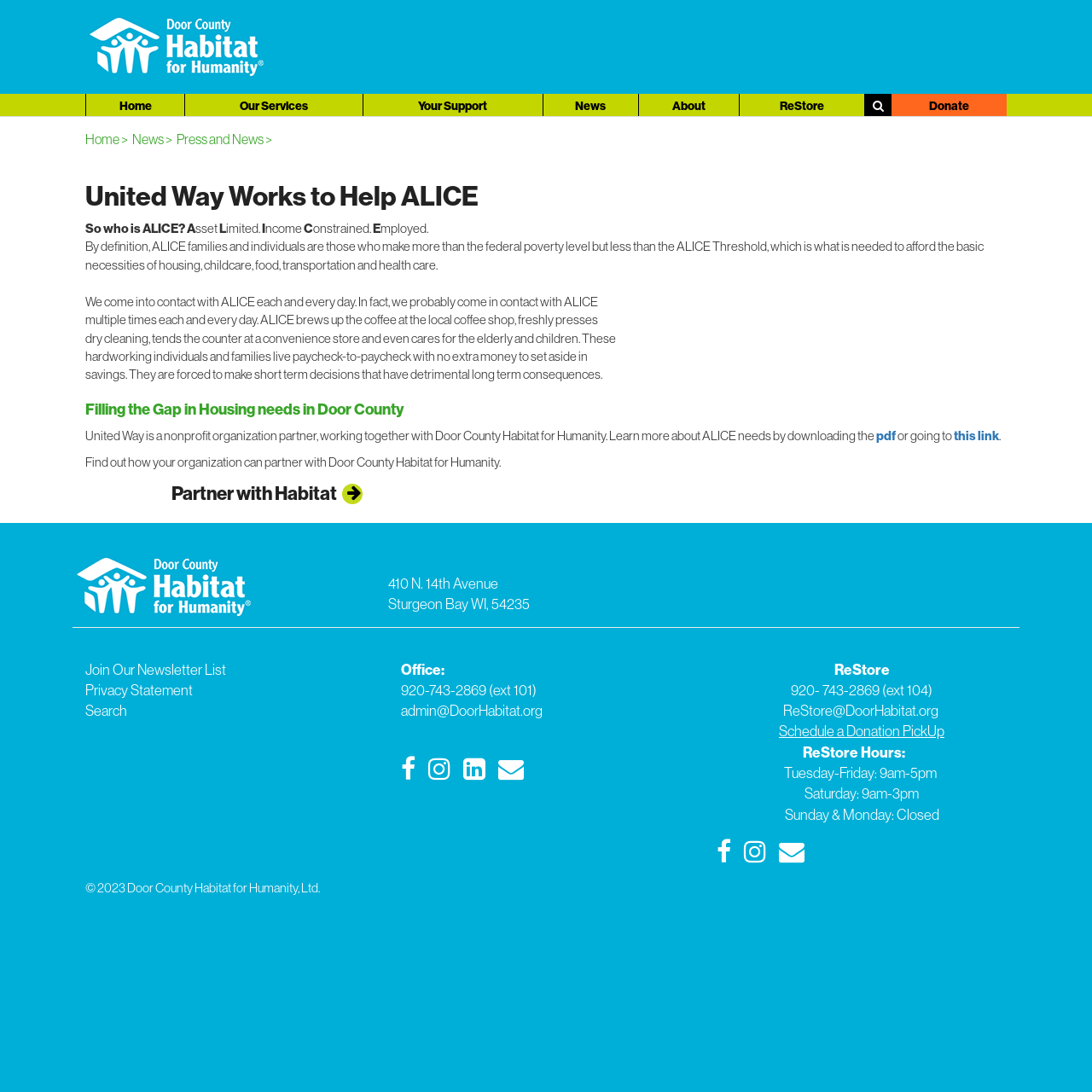Find the bounding box coordinates for the area that should be clicked to accomplish the instruction: "Click the 'The VGM Group' link".

None